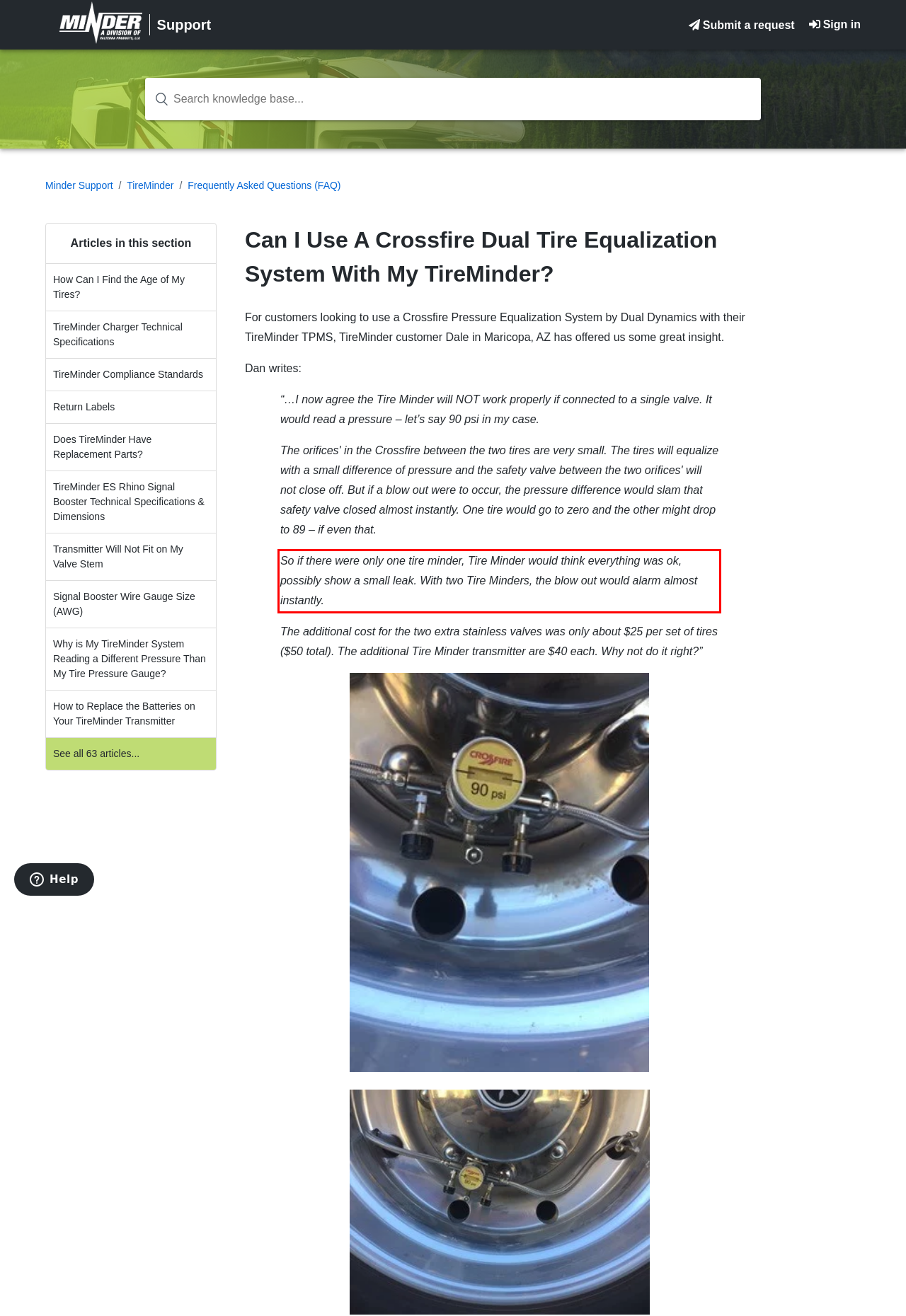Examine the webpage screenshot and use OCR to obtain the text inside the red bounding box.

So if there were only one tire minder, Tire Minder would think everything was ok, possibly show a small leak. With two Tire Minders, the blow out would alarm almost instantly.